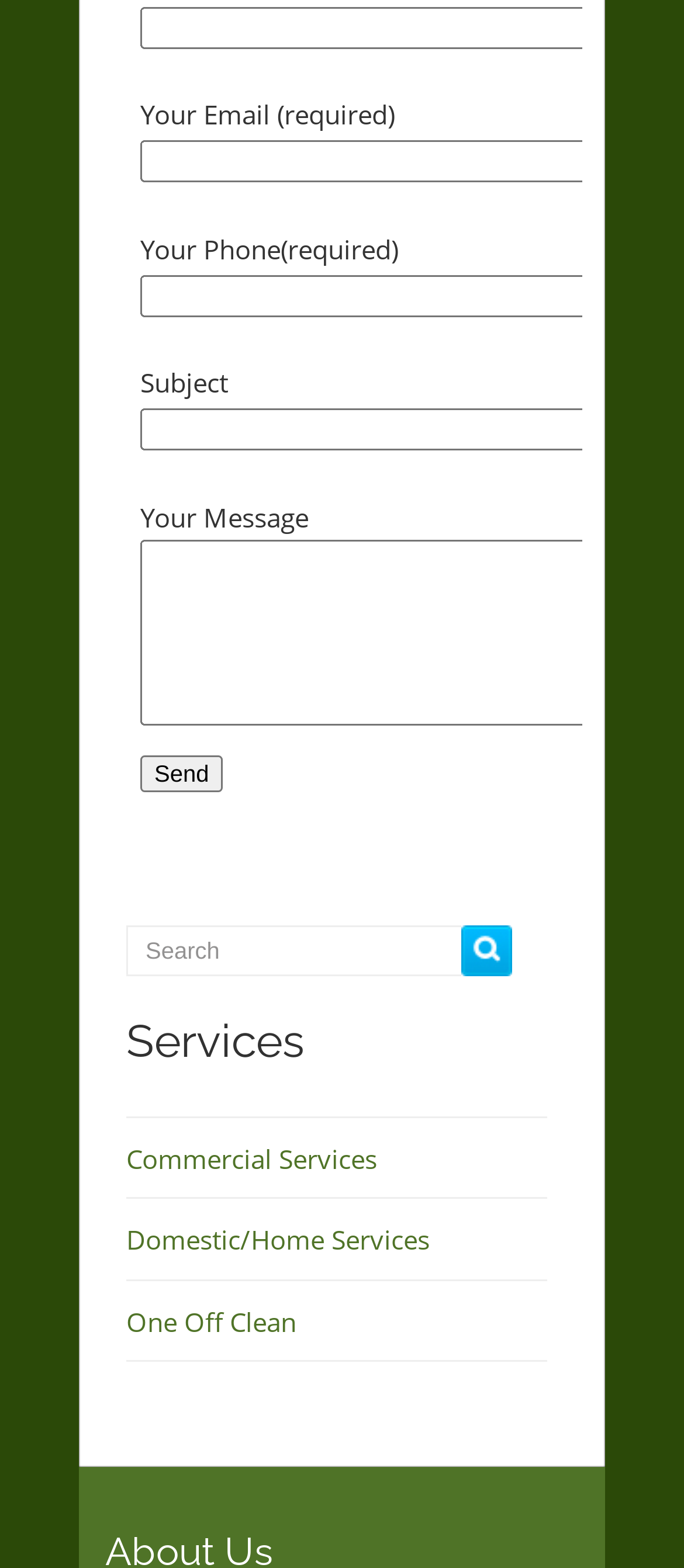Locate the bounding box coordinates of the clickable area needed to fulfill the instruction: "Click the Send button".

[0.205, 0.482, 0.326, 0.505]